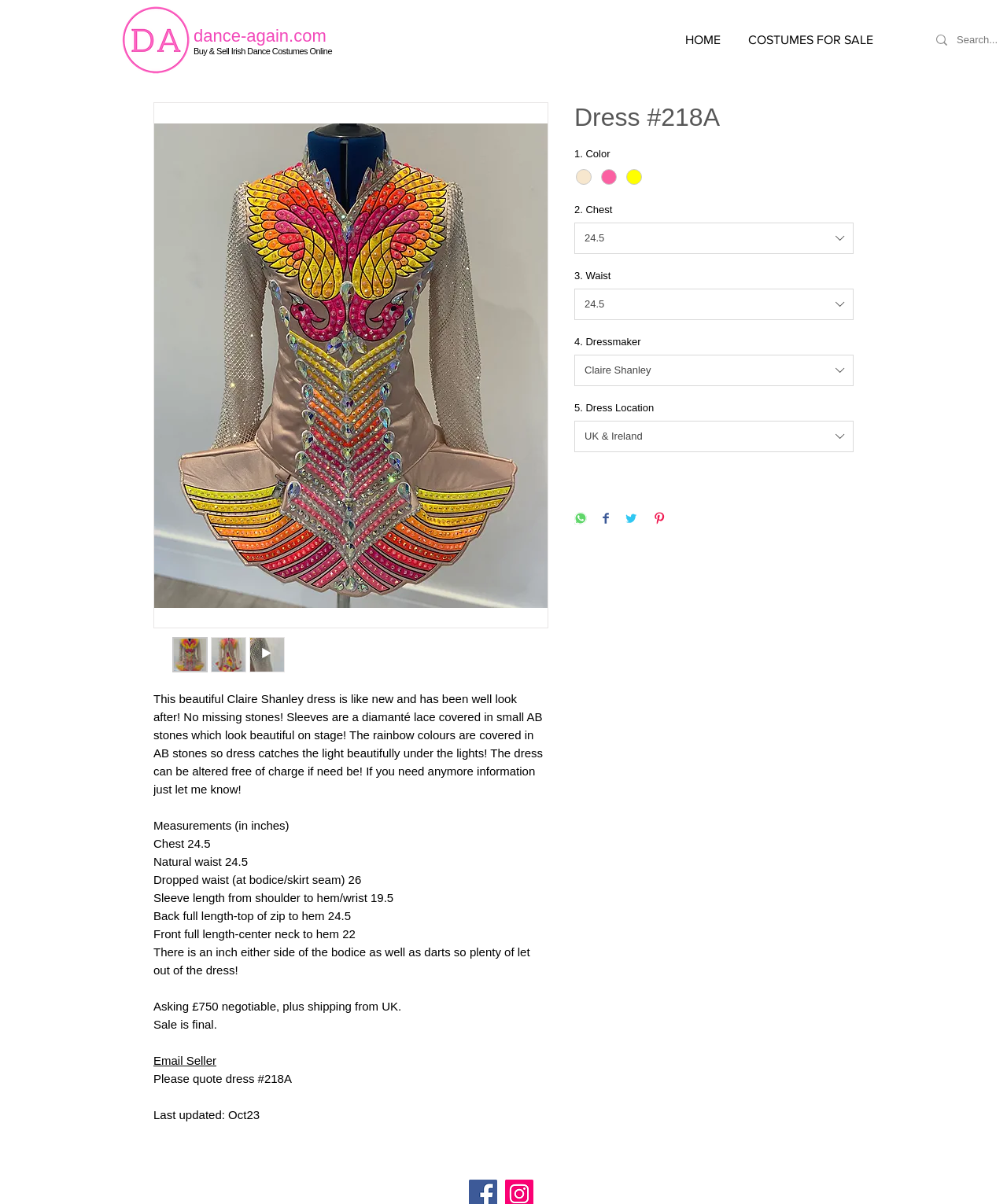What is the location of the dress?
Look at the image and provide a detailed response to the question.

I found the answer by looking at the dropdown menu for 'Dress Location', which lists 'UK & Ireland' as an option.